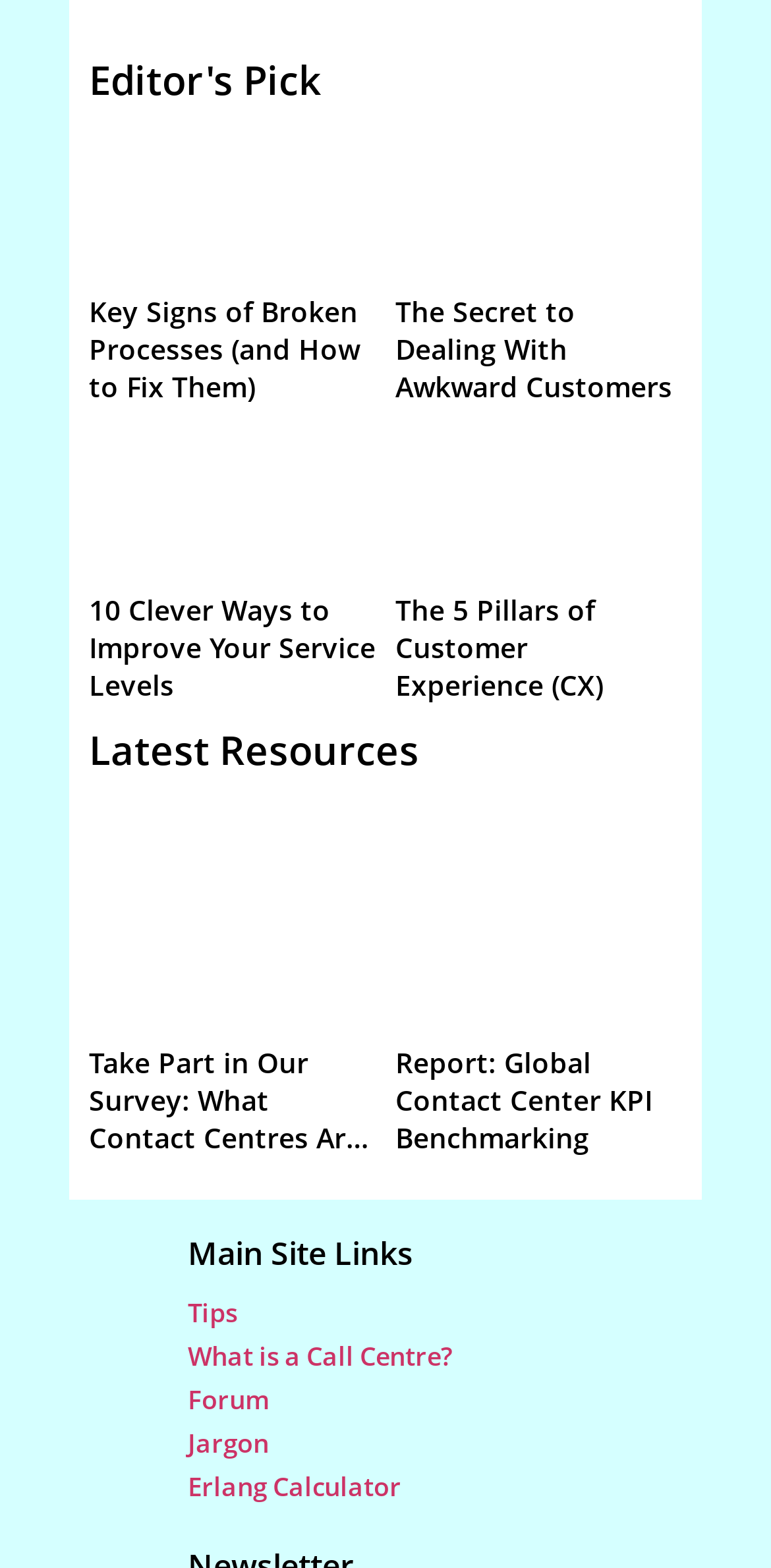What is the topic of the survey mentioned on the webpage?
Provide a detailed and well-explained answer to the question.

I found the link element with the text 'Take Part in Our Survey: What Contact Centres Are Doing Right Now?' and determined that the topic of the survey is about contact centres.